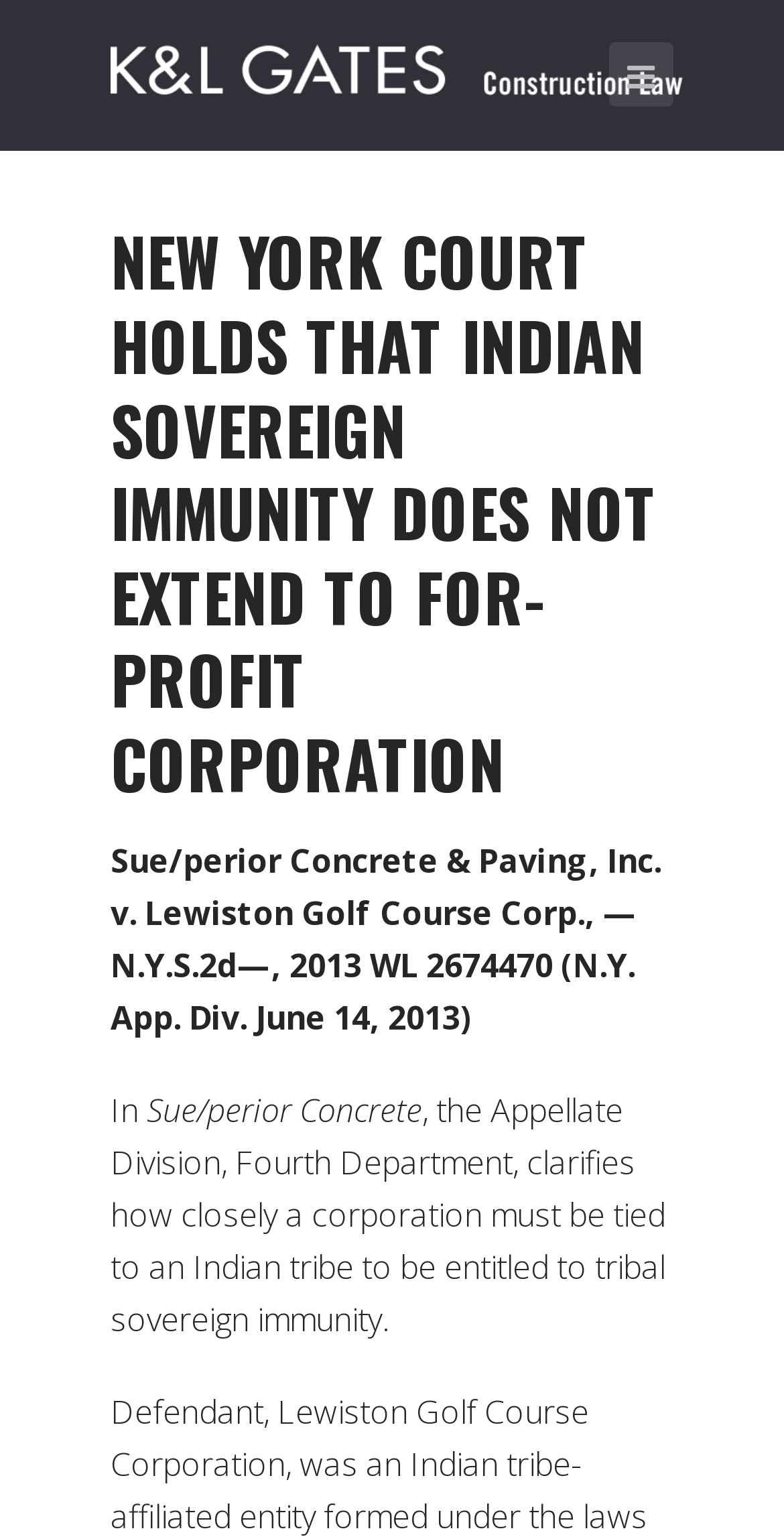Identify the headline of the webpage and generate its text content.

NEW YORK COURT HOLDS THAT INDIAN SOVEREIGN IMMUNITY DOES NOT EXTEND TO FOR-PROFIT CORPORATION